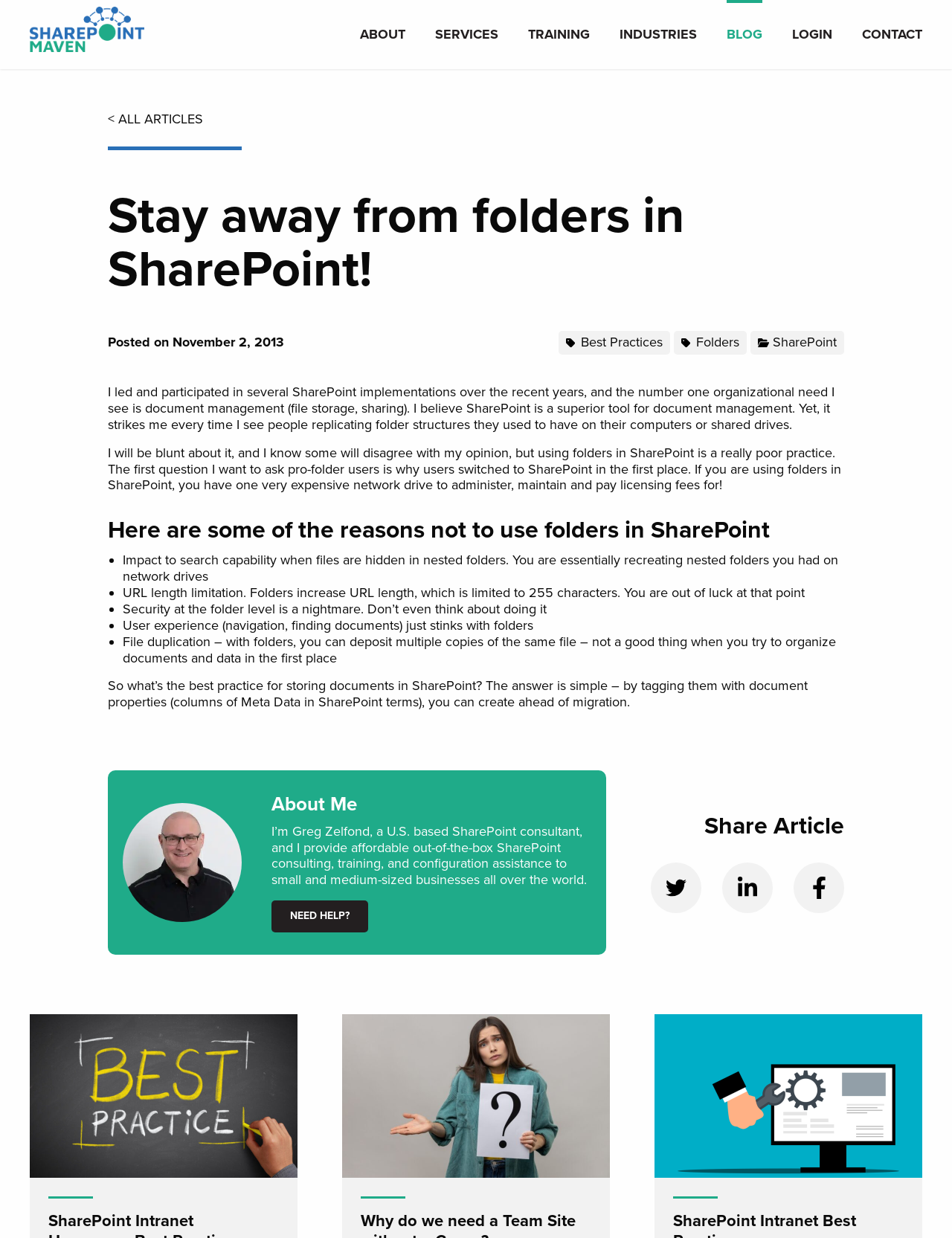How many reasons does the author give for not using folders in SharePoint?
Use the information from the screenshot to give a comprehensive response to the question.

The author lists five reasons for not using folders in SharePoint, including impact to search capability, URL length limitation, security issues, poor user experience, and file duplication.